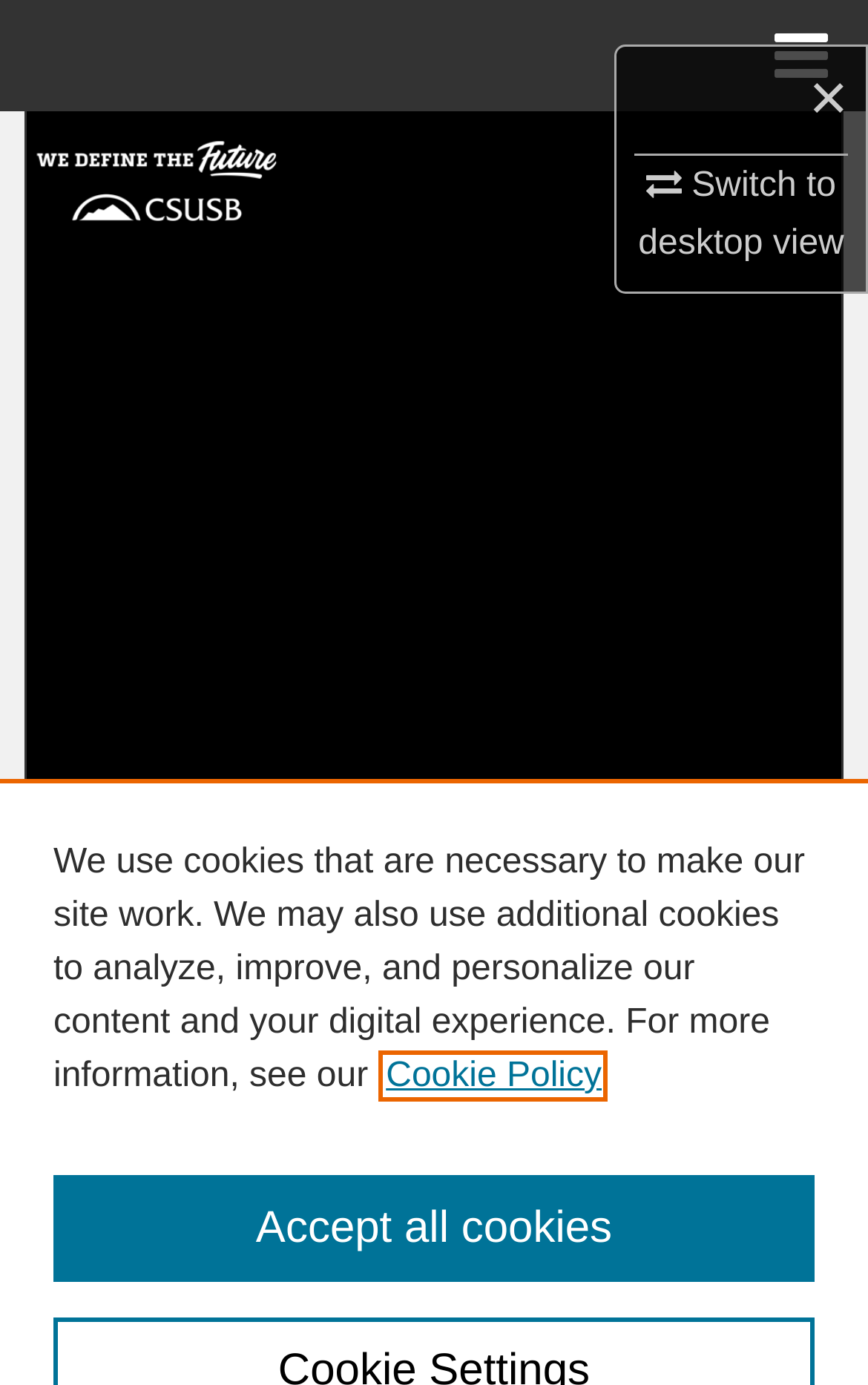What is the purpose of the button at the bottom?
Could you please answer the question thoroughly and with as much detail as possible?

The purpose of the button at the bottom of the webpage is to accept all cookies. This button is part of the cookie policy notification, which informs users about the use of cookies on the website.